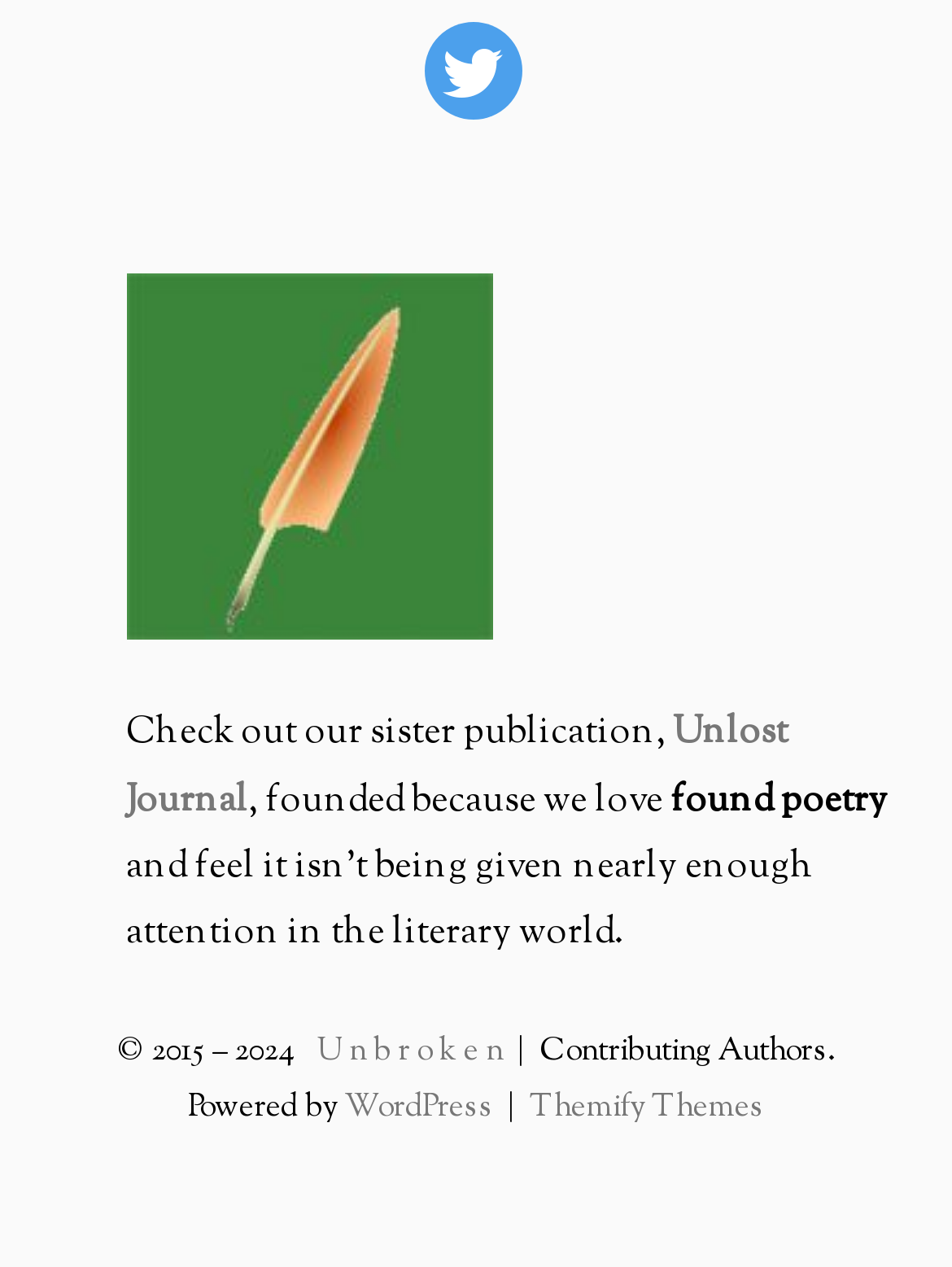Analyze the image and provide a detailed answer to the question: What is the name of the sister publication?

The question can be answered by looking at the link element with the text 'Unlost Journal' which is described as the sister publication.